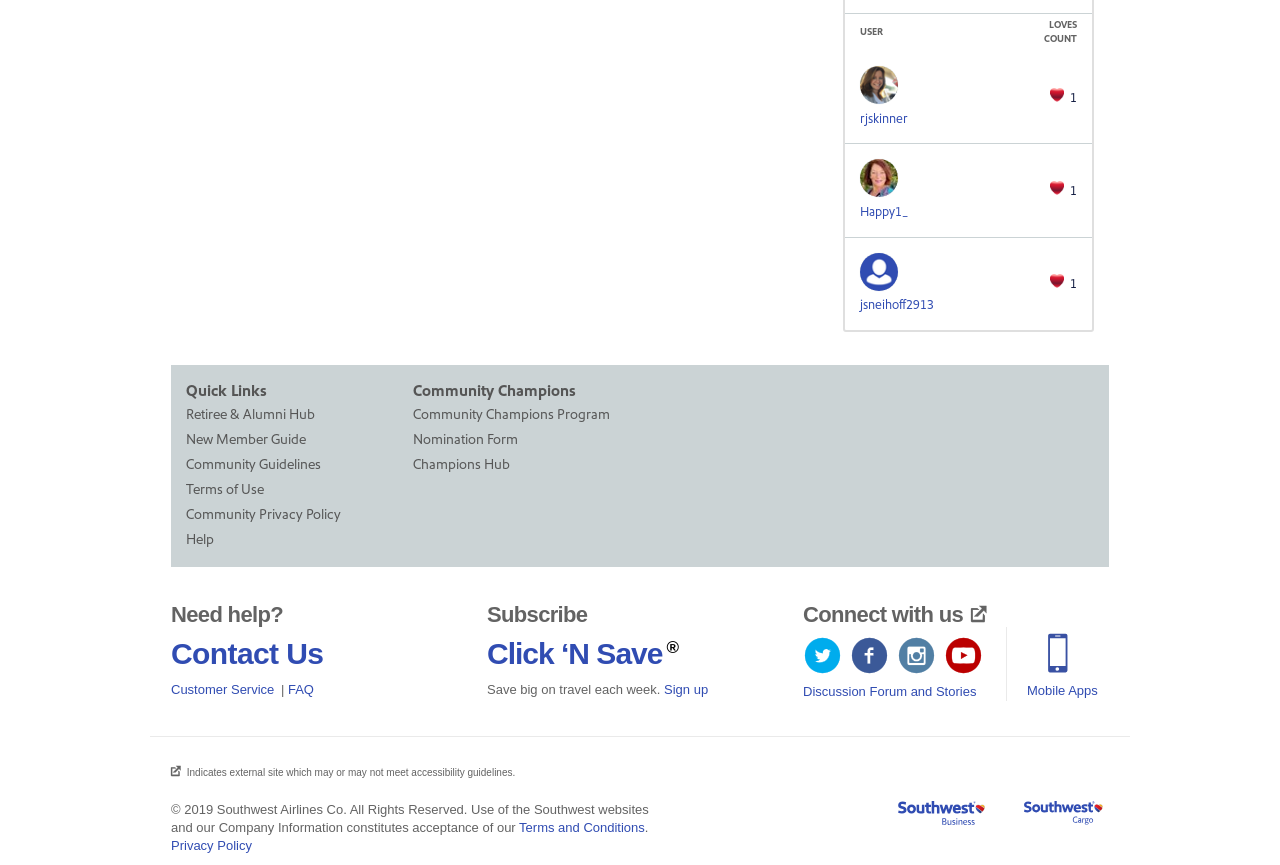Find the bounding box coordinates for the element described here: "jsneihoff2913".

[0.672, 0.322, 0.73, 0.364]